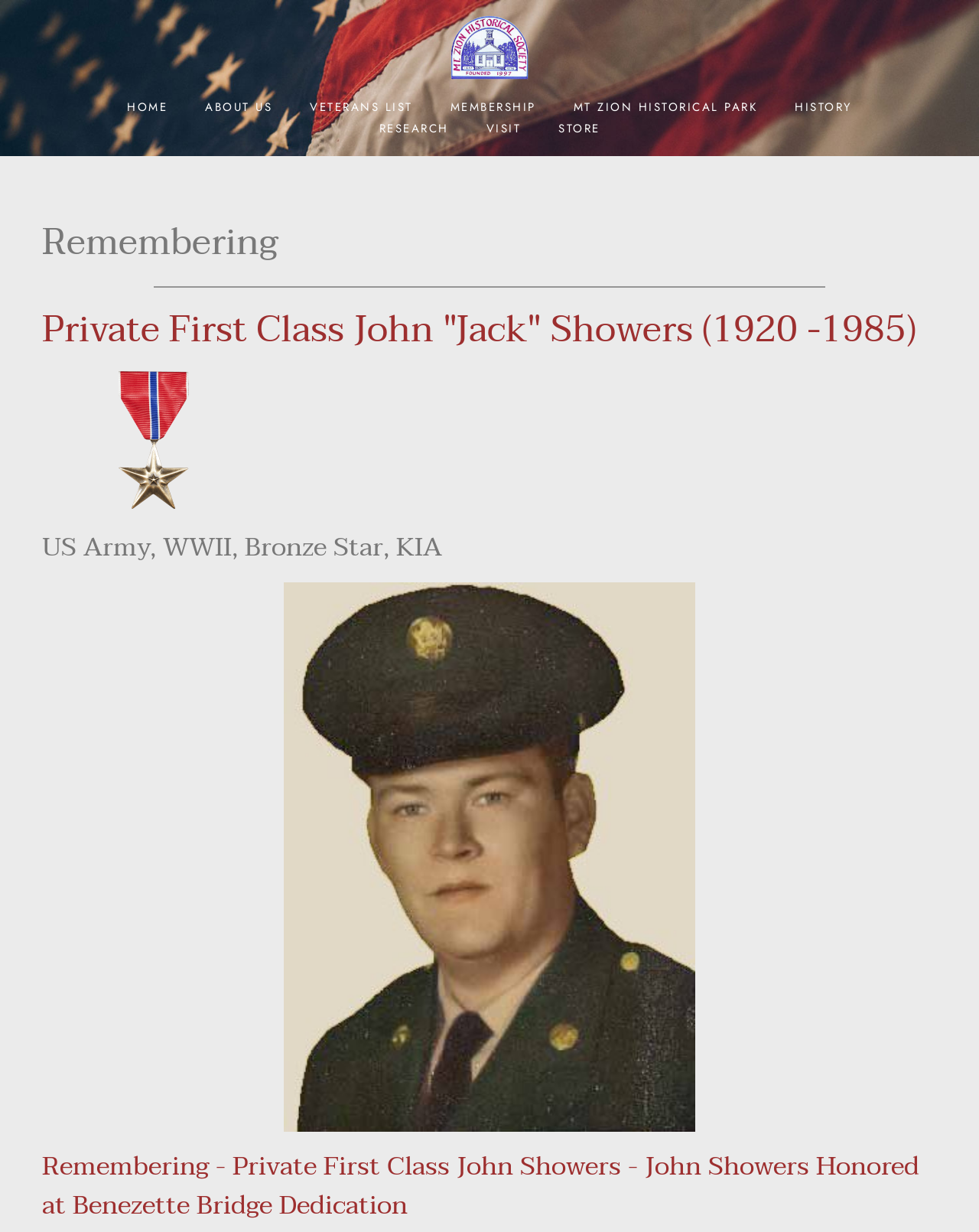Identify the bounding box coordinates for the region to click in order to carry out this instruction: "go to HOME page". Provide the coordinates using four float numbers between 0 and 1, formatted as [left, top, right, bottom].

[0.122, 0.077, 0.179, 0.094]